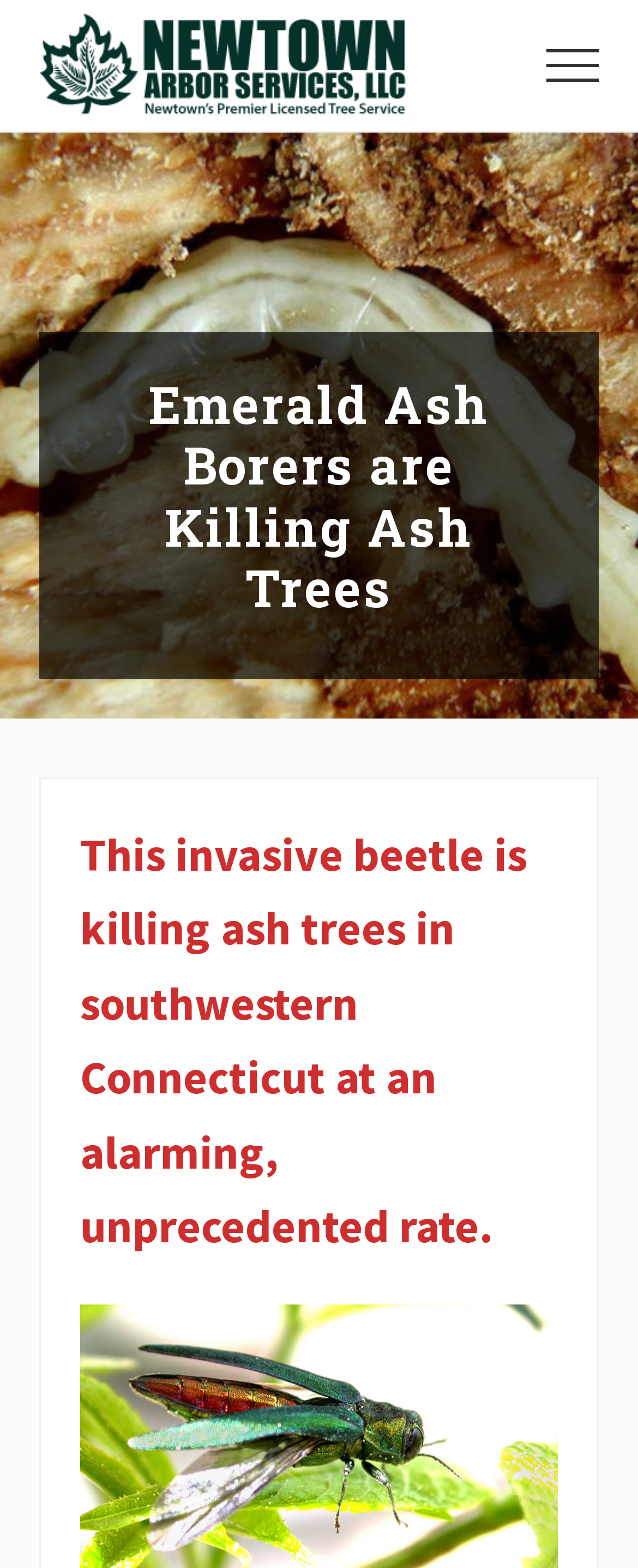Please extract and provide the main headline of the webpage.

Emerald Ash Borers are Killing Ash Trees